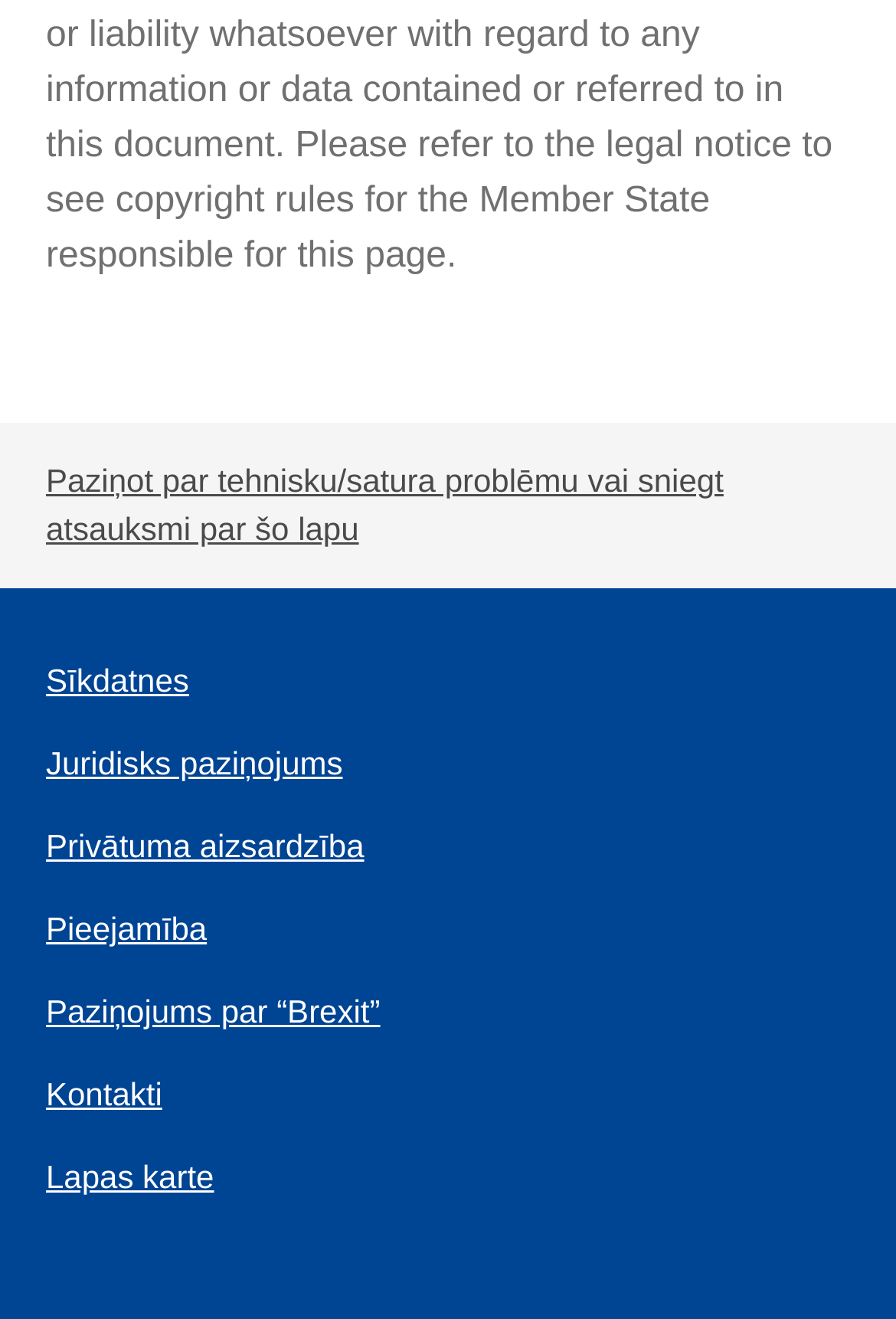Based on the element description: "Pieejamība", identify the UI element and provide its bounding box coordinates. Use four float numbers between 0 and 1, [left, top, right, bottom].

[0.051, 0.691, 0.231, 0.718]